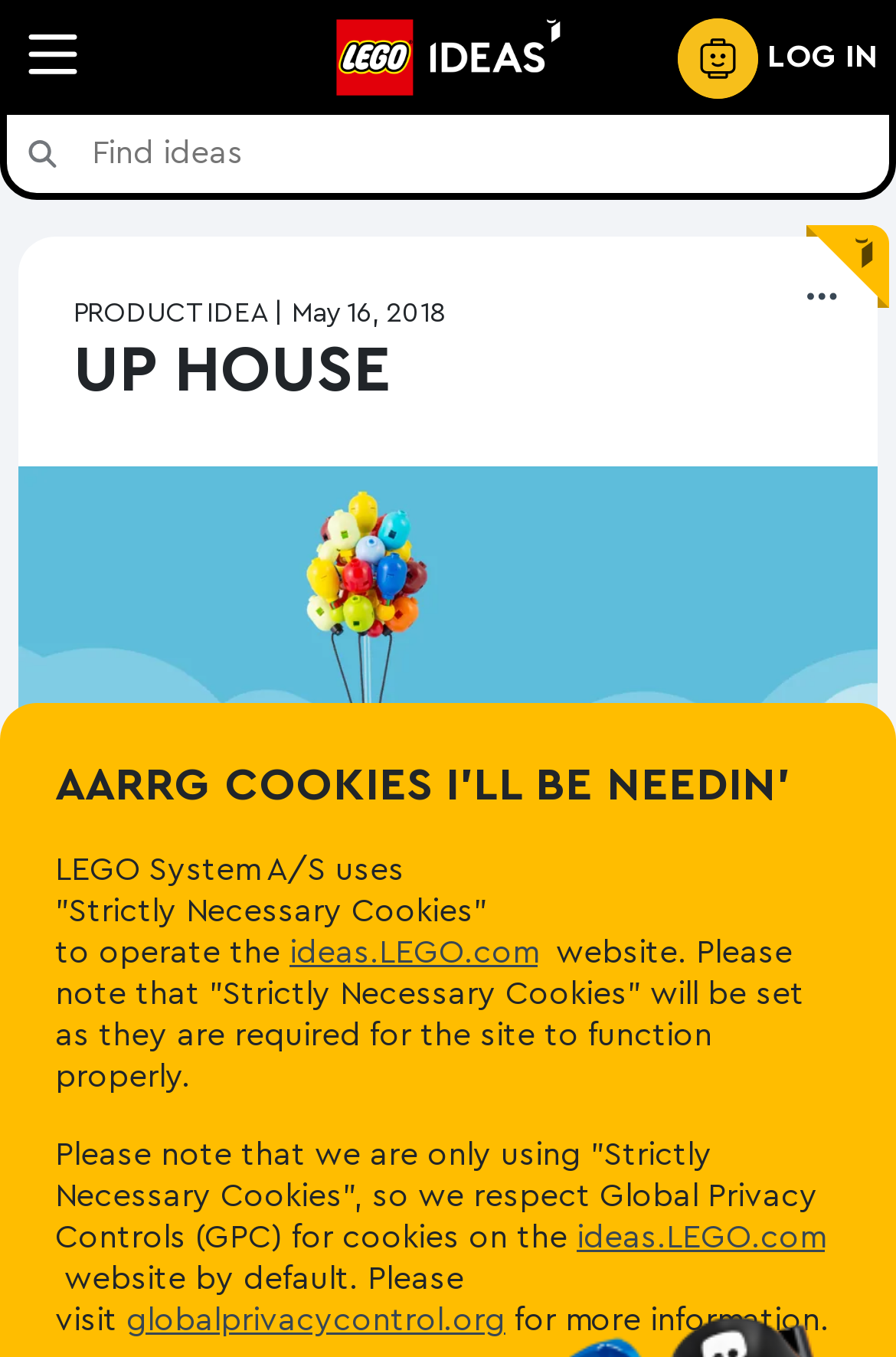Extract the bounding box coordinates for the described element: "aria-label="Navigation menu"". The coordinates should be represented as four float numbers between 0 and 1: [left, top, right, bottom].

[0.021, 0.021, 0.333, 0.065]